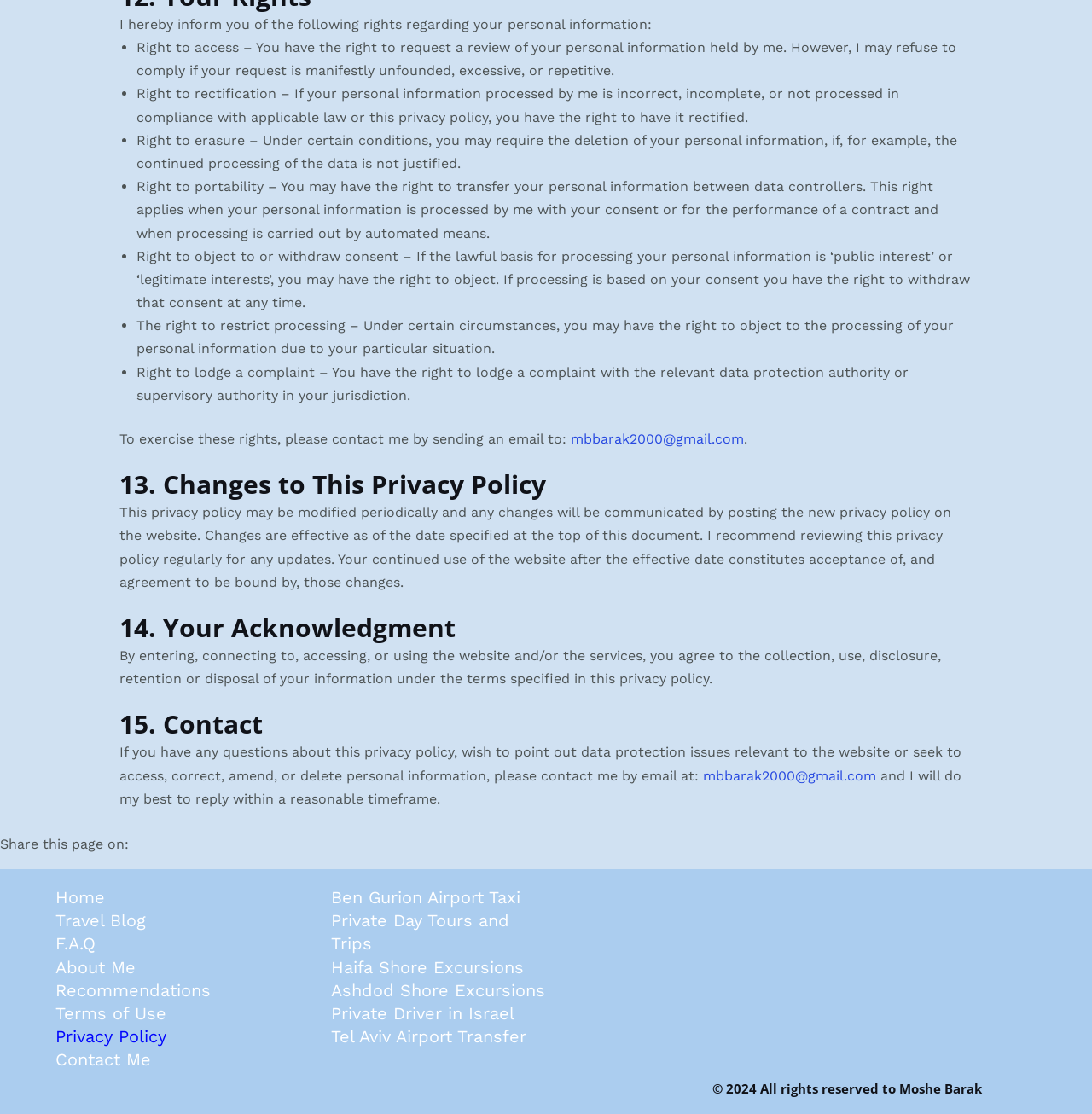Could you find the bounding box coordinates of the clickable area to complete this instruction: "Contact the website owner by email"?

[0.523, 0.387, 0.681, 0.401]